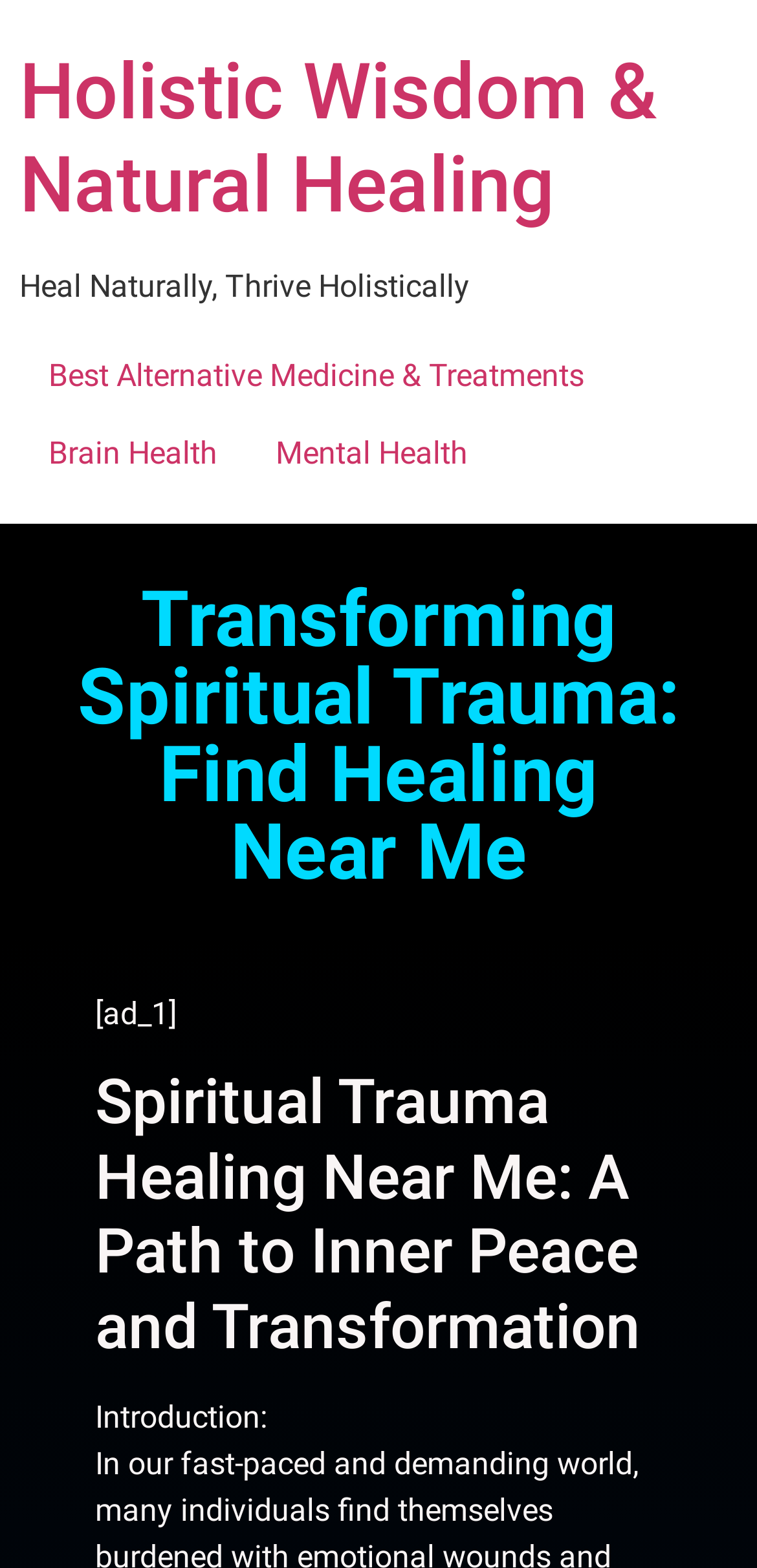What is the purpose of the webpage?
From the details in the image, provide a complete and detailed answer to the question.

The purpose of the webpage can be inferred from the heading element 'Spiritual Trauma Healing Near Me: A Path to Inner Peace and Transformation'. This suggests that the webpage aims to provide a path to inner peace and transformation for individuals who are burdened with emotional wounds and traumas.